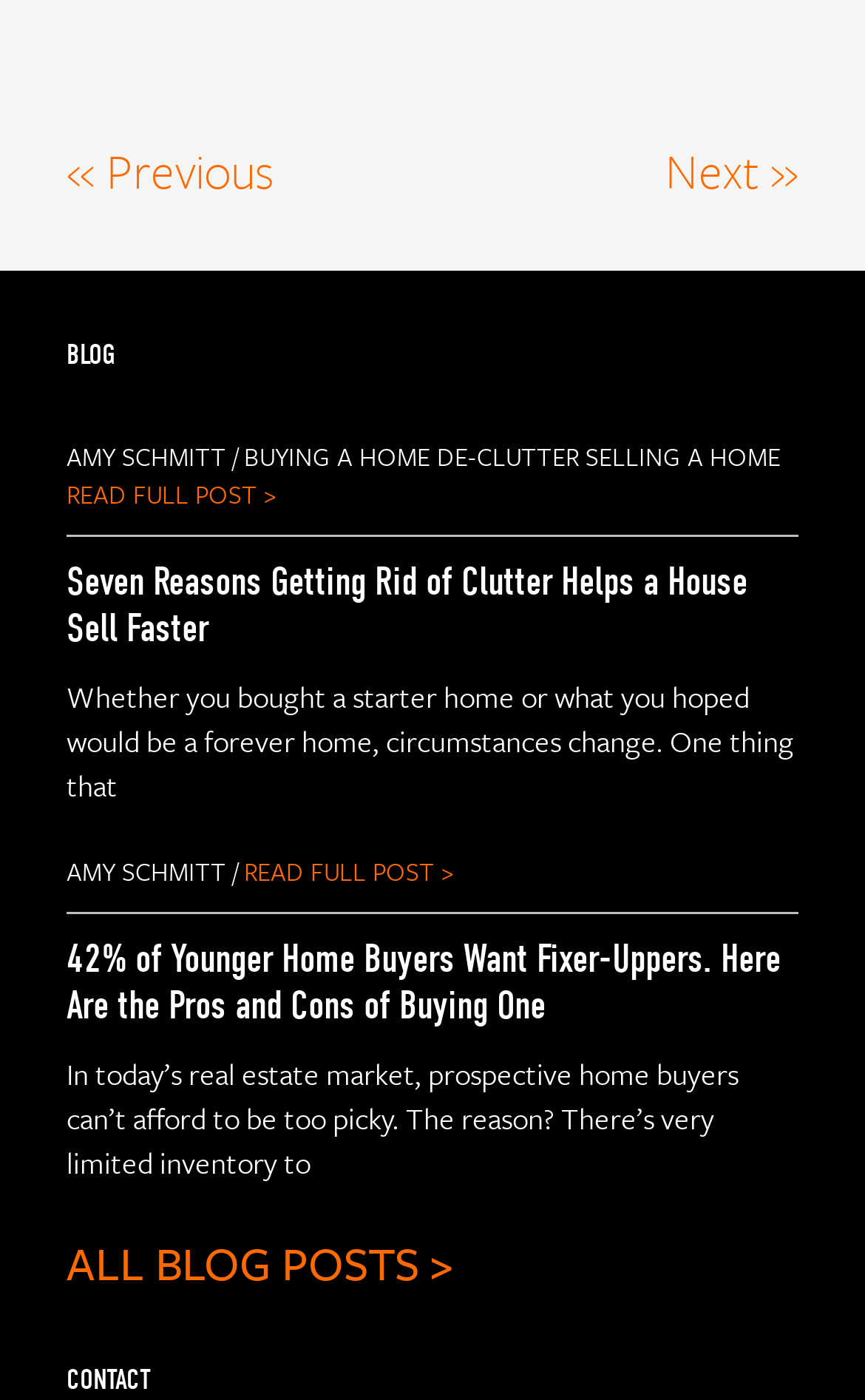Look at the image and give a detailed response to the following question: What is the author of the blog posts?

The author's name, 'Amy Schmitt', is mentioned twice on the page, once above each blog post summary.